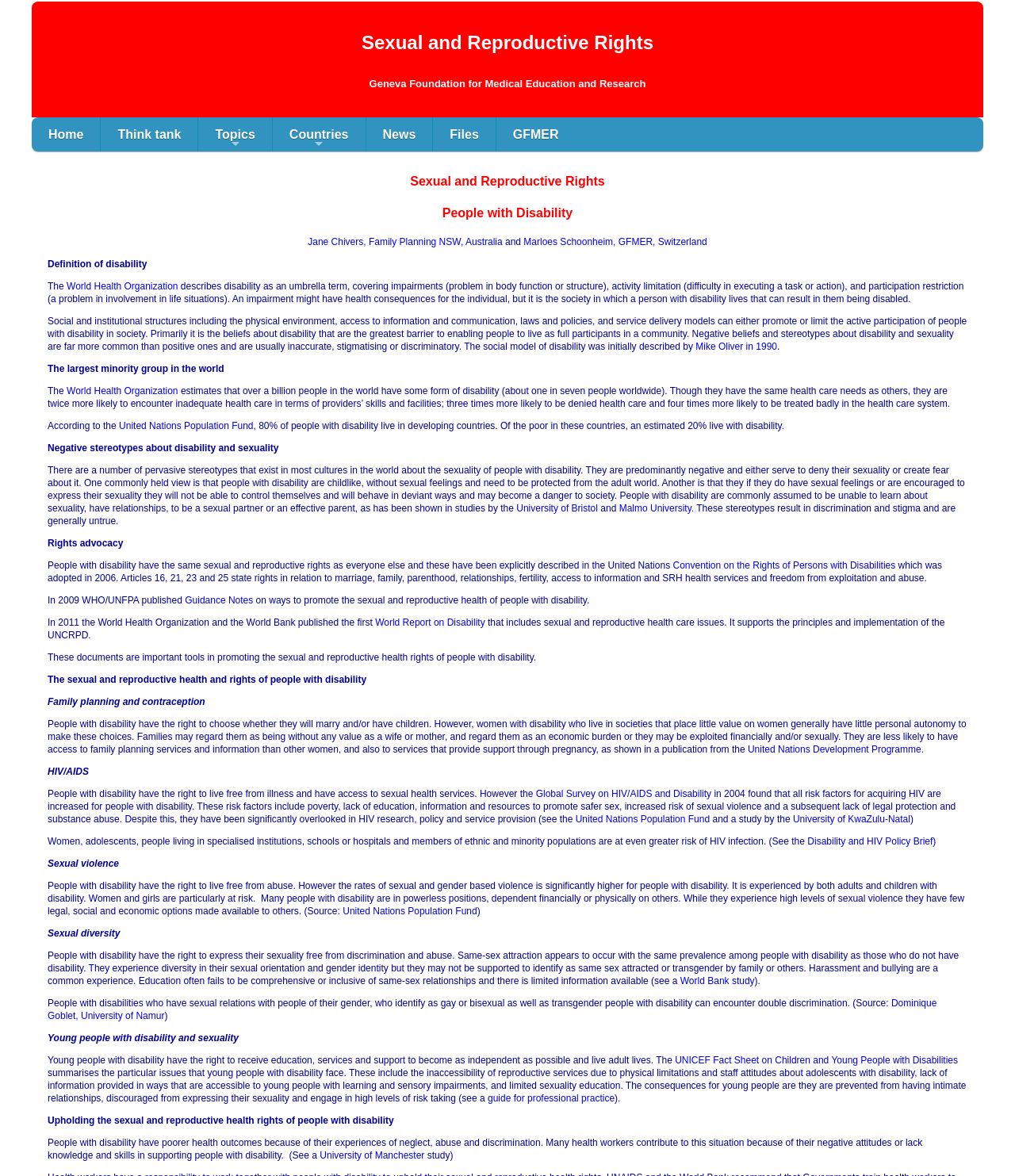Please predict the bounding box coordinates of the element's region where a click is necessary to complete the following instruction: "Click on Home". The coordinates should be represented by four float numbers between 0 and 1, i.e., [left, top, right, bottom].

[0.031, 0.1, 0.099, 0.129]